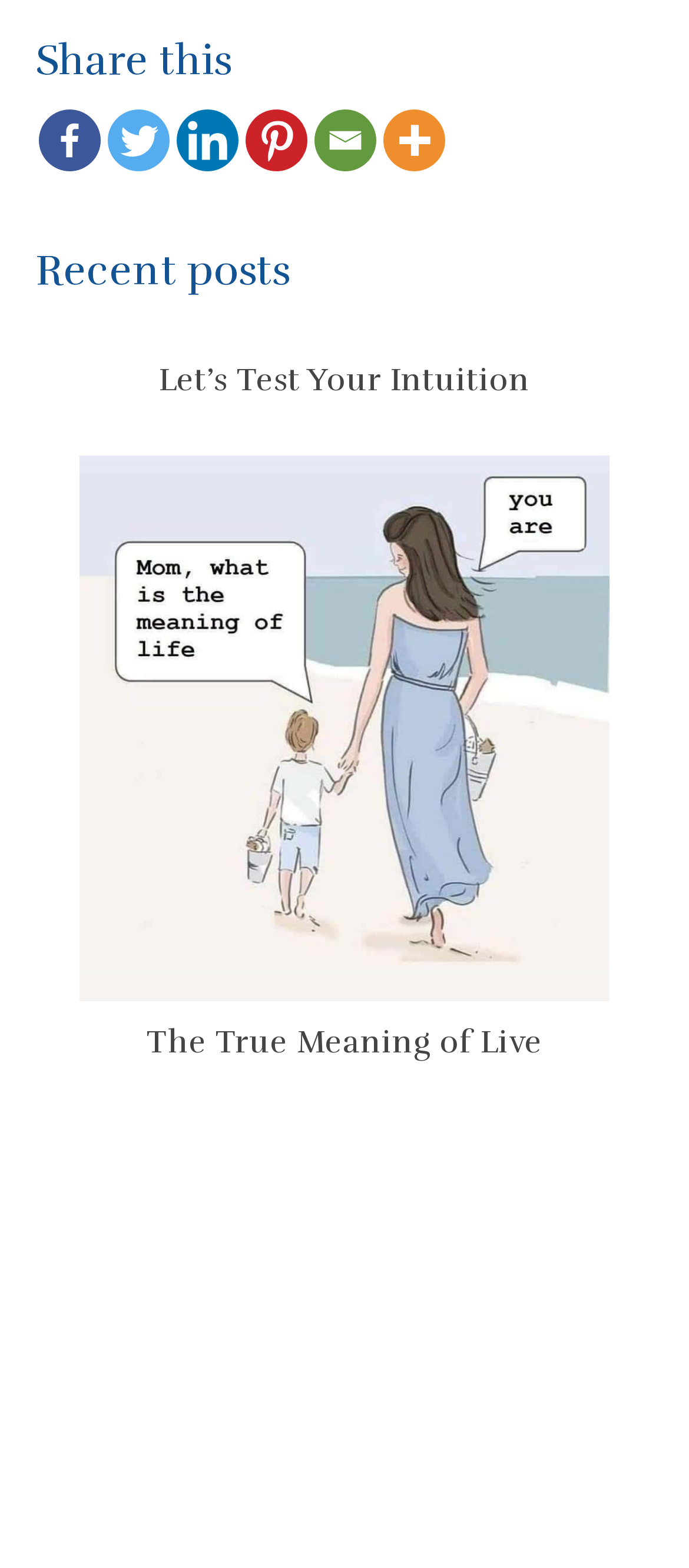Please identify the bounding box coordinates of the element that needs to be clicked to execute the following command: "Type in your occupation". Provide the bounding box using four float numbers between 0 and 1, formatted as [left, top, right, bottom].

None